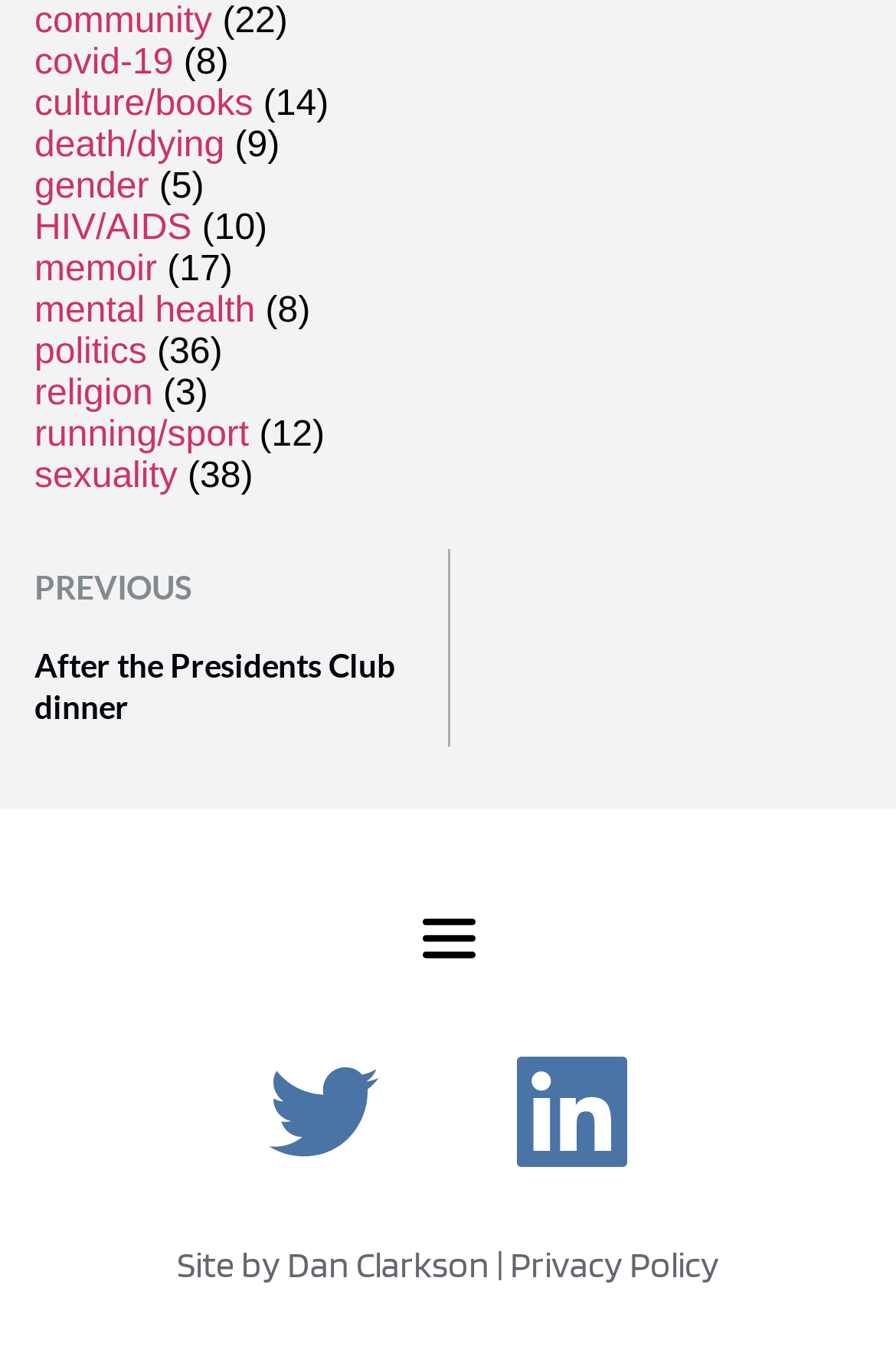Pinpoint the bounding box coordinates of the clickable area necessary to execute the following instruction: "view privacy policy". The coordinates should be given as four float numbers between 0 and 1, namely [left, top, right, bottom].

[0.569, 0.919, 0.803, 0.951]